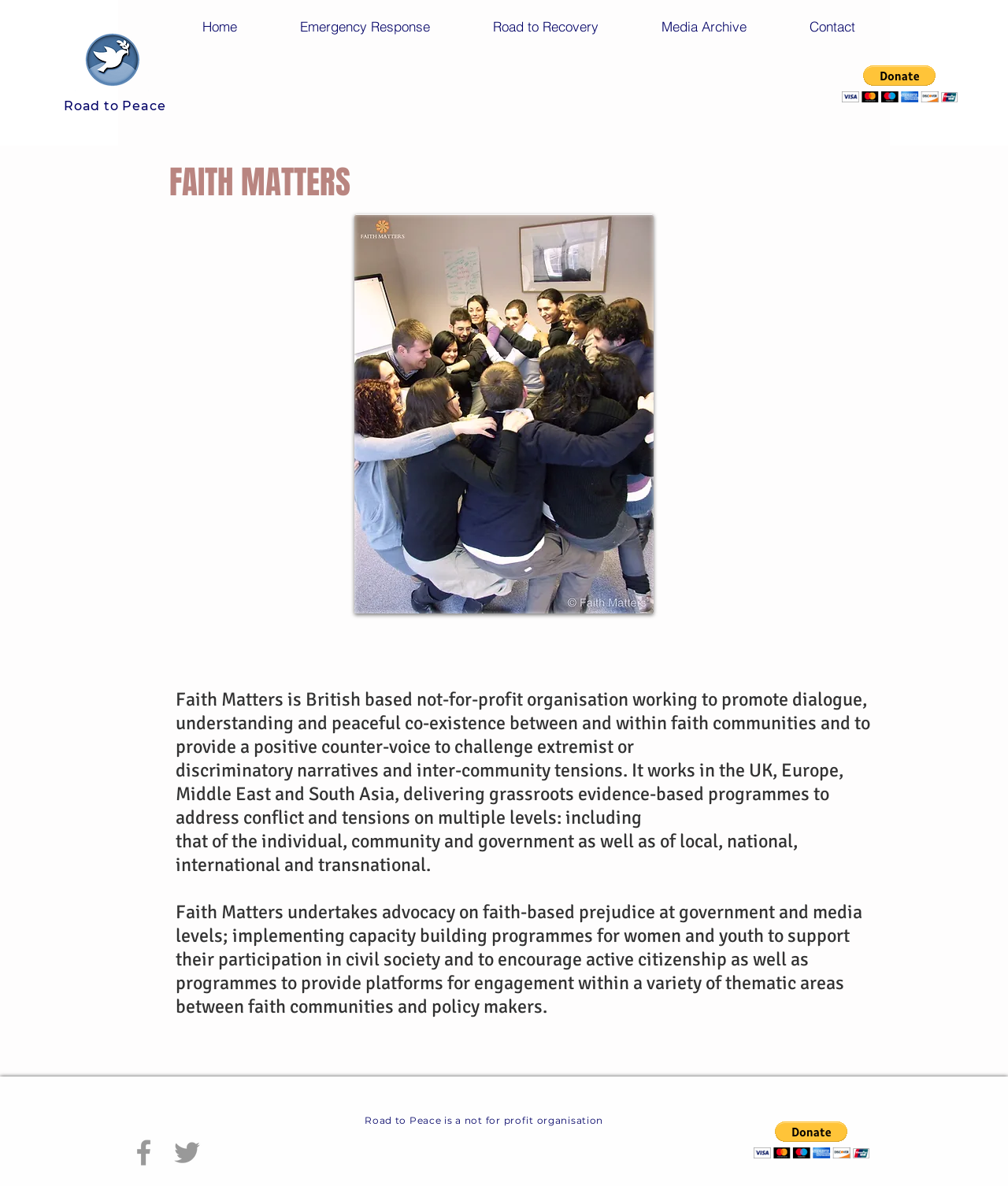Using the information from the screenshot, answer the following question thoroughly:
What social media platforms are linked on the webpage?

The social media platforms linked on the webpage are Facebook and Twitter, as indicated by the 'Grey Facebook Icon' and 'Grey Twitter Icon' images in the 'Social Bar' list.